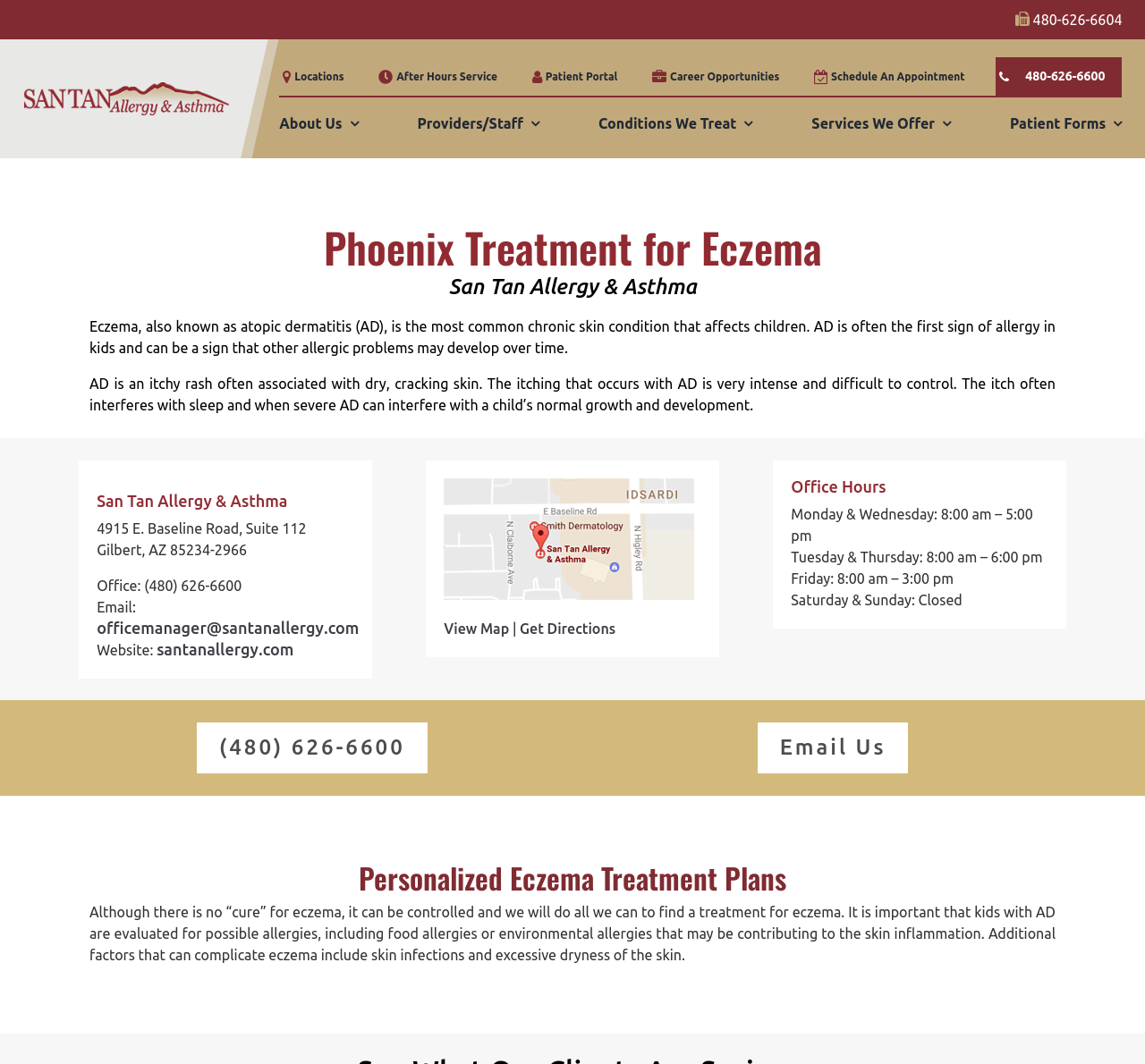Indicate the bounding box coordinates of the clickable region to achieve the following instruction: "Schedule an appointment."

[0.708, 0.054, 0.843, 0.09]